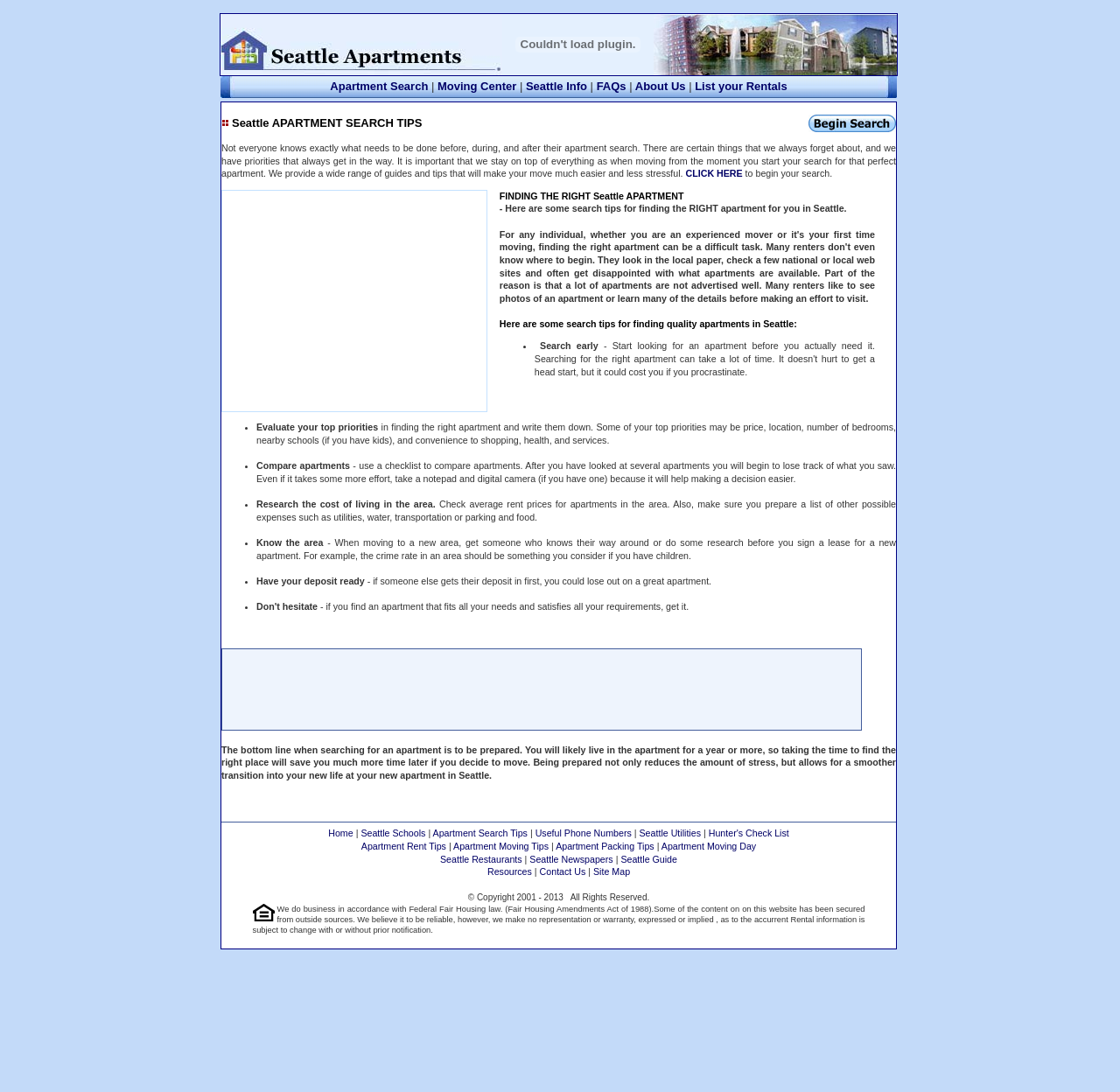Provide a short, one-word or phrase answer to the question below:
What is the purpose of the provided guides and tips on this webpage?

To make move easier and less stressful